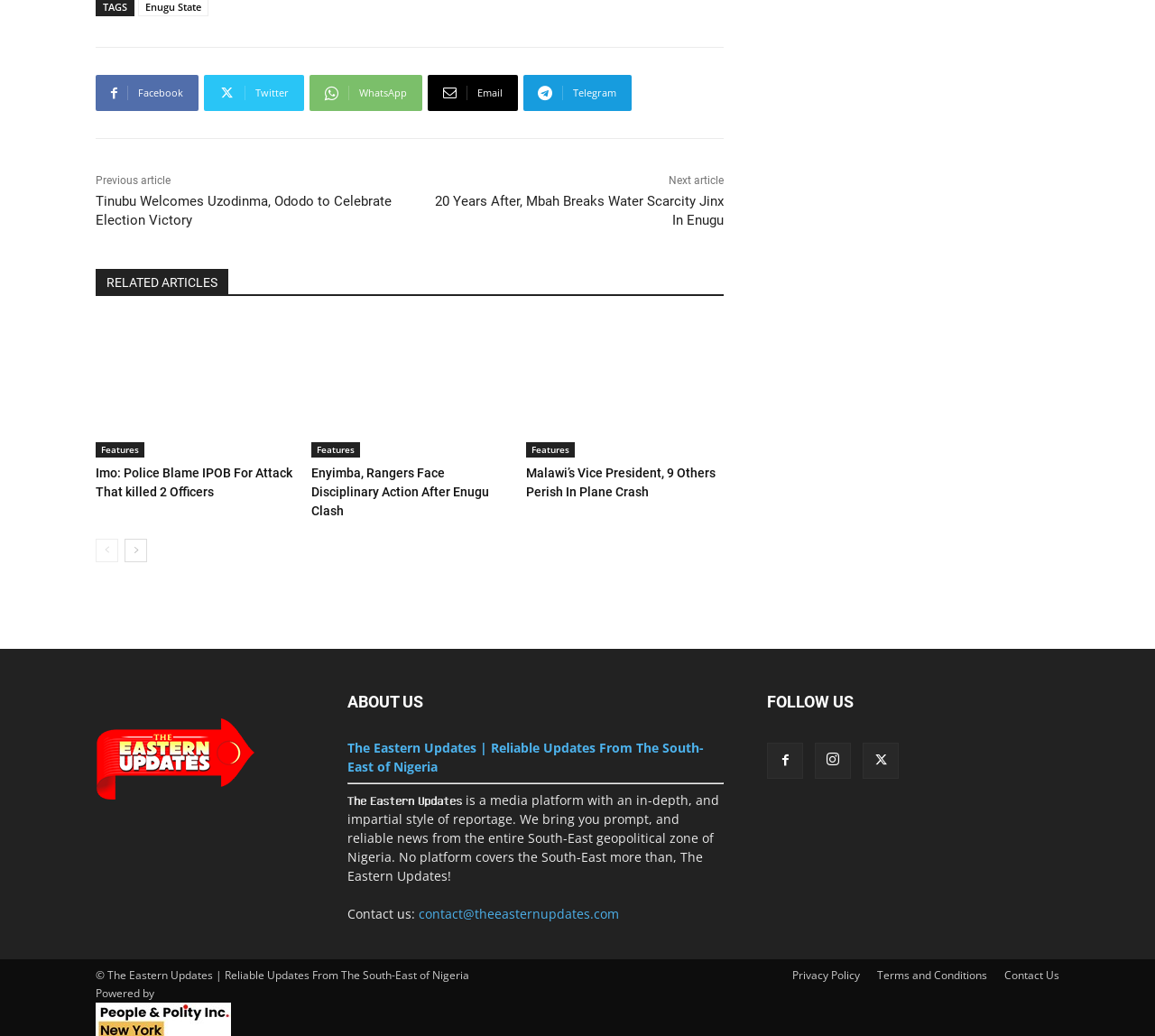Specify the bounding box coordinates of the area to click in order to execute this command: 'Contact The Eastern Updates'. The coordinates should consist of four float numbers ranging from 0 to 1, and should be formatted as [left, top, right, bottom].

[0.87, 0.914, 0.917, 0.93]